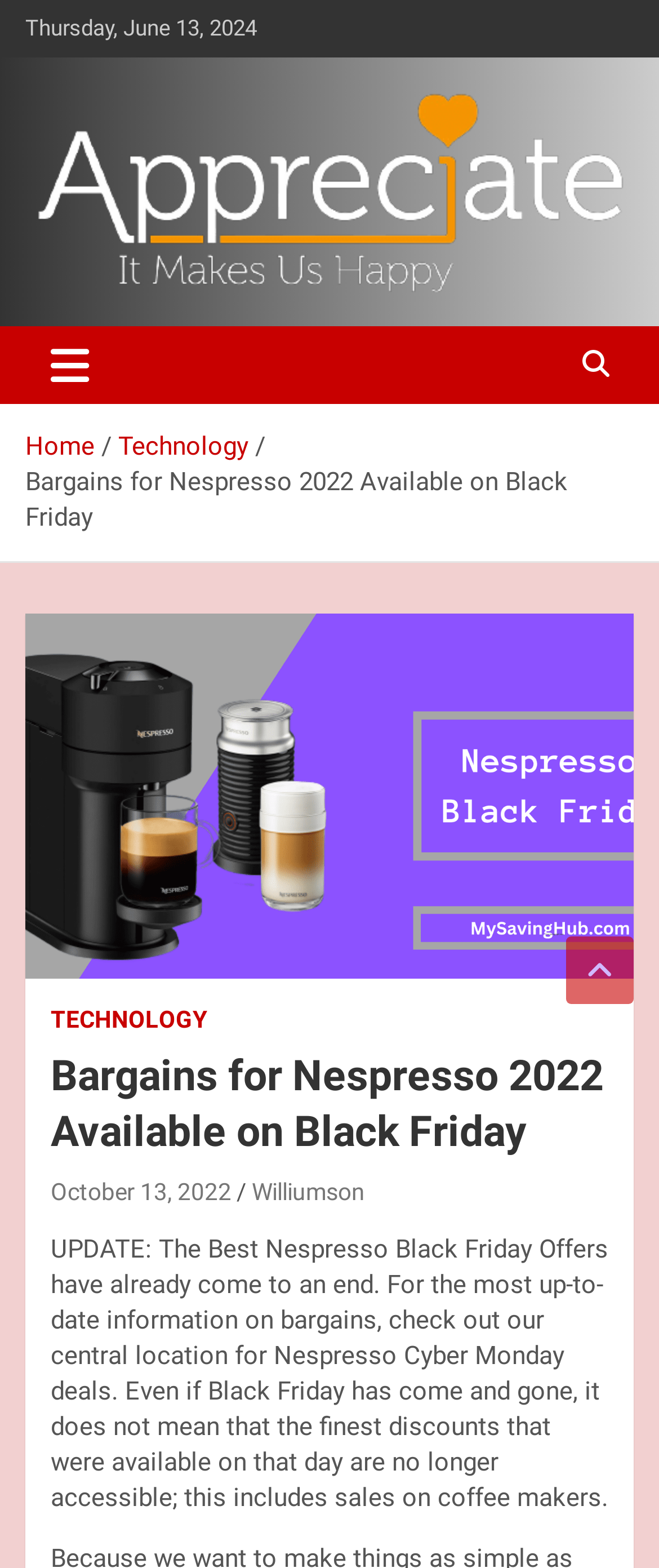Could you highlight the region that needs to be clicked to execute the instruction: "Click on Advertisers"?

None